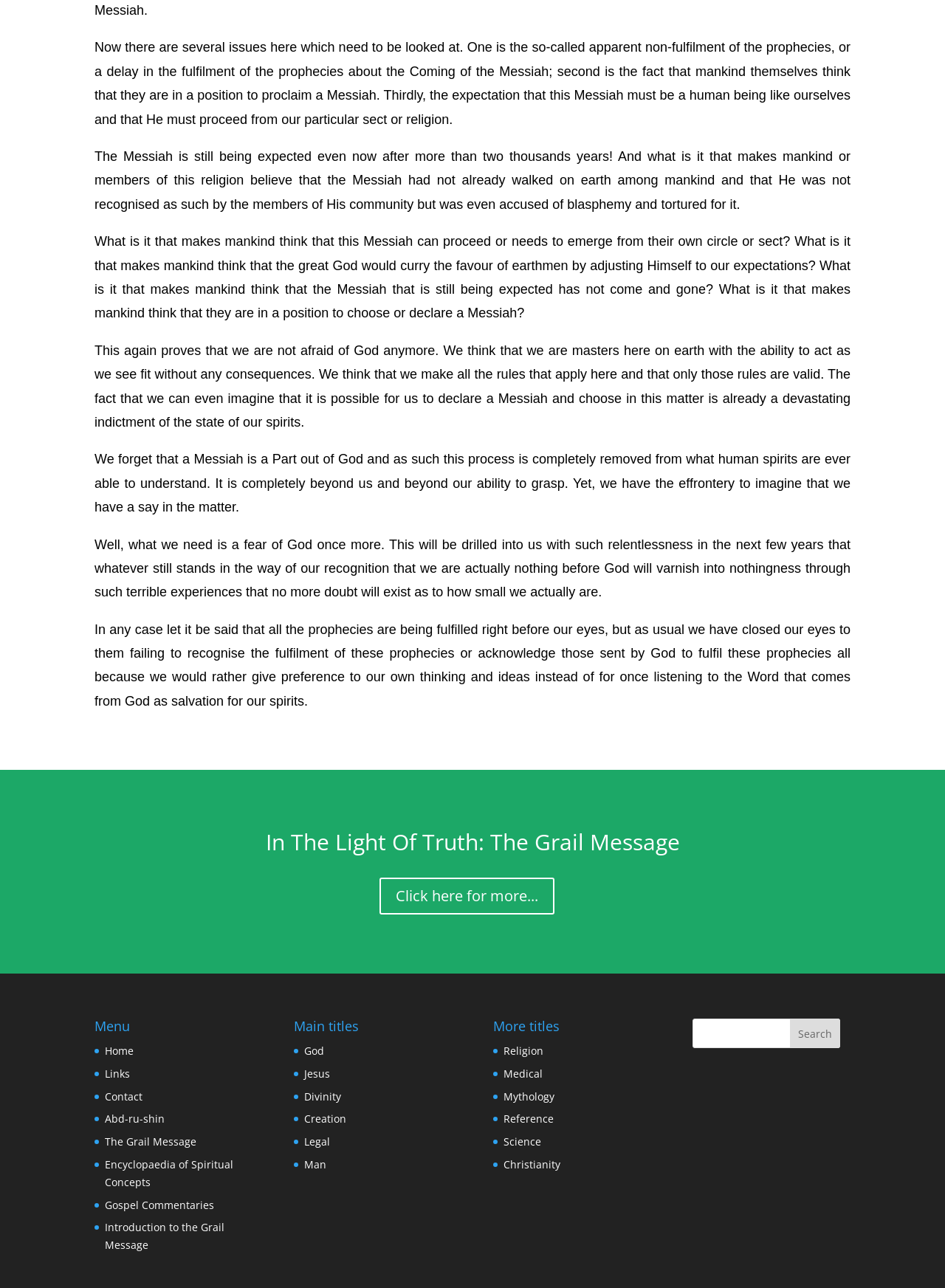Using the given element description, provide the bounding box coordinates (top-left x, top-left y, bottom-right x, bottom-right y) for the corresponding UI element in the screenshot: Gospel Commentaries

[0.111, 0.93, 0.227, 0.941]